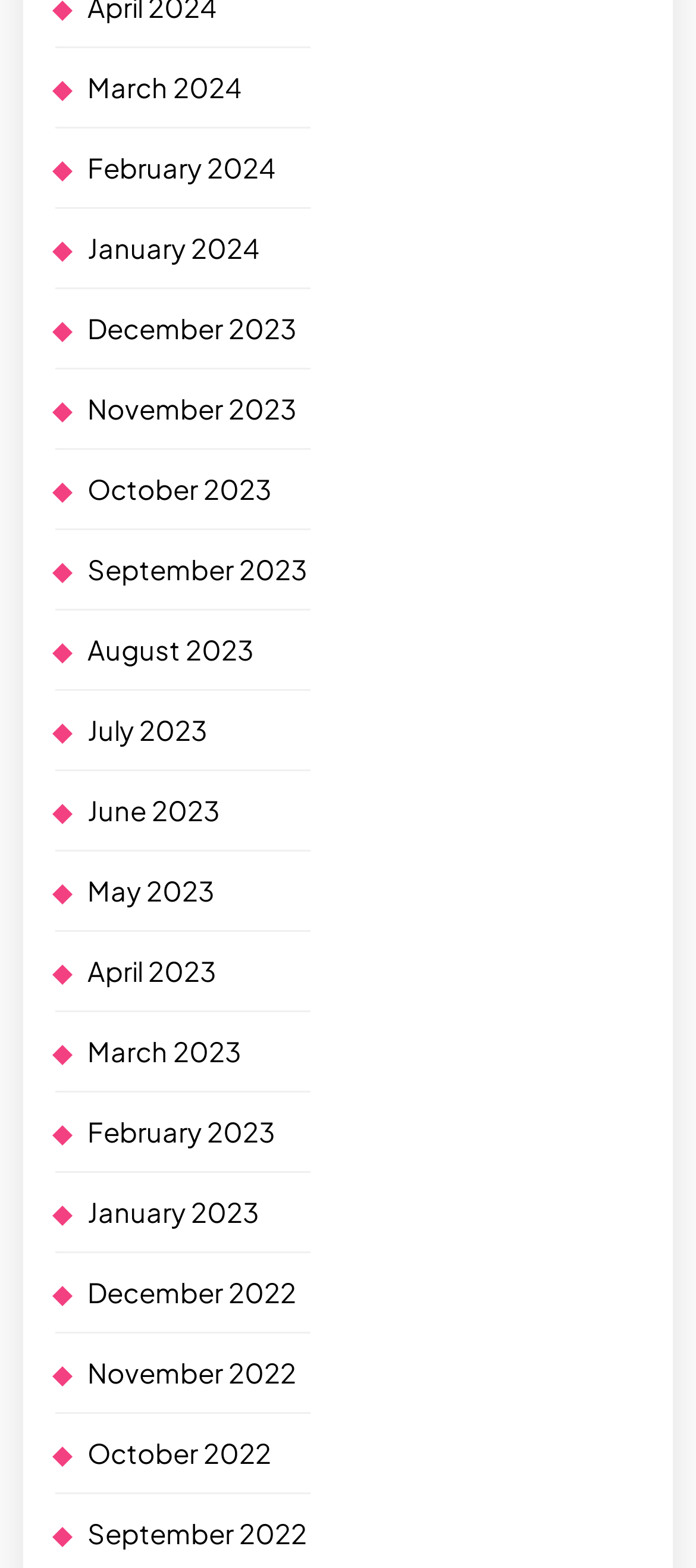Pinpoint the bounding box coordinates of the area that must be clicked to complete this instruction: "access December 2022".

[0.126, 0.813, 0.426, 0.835]